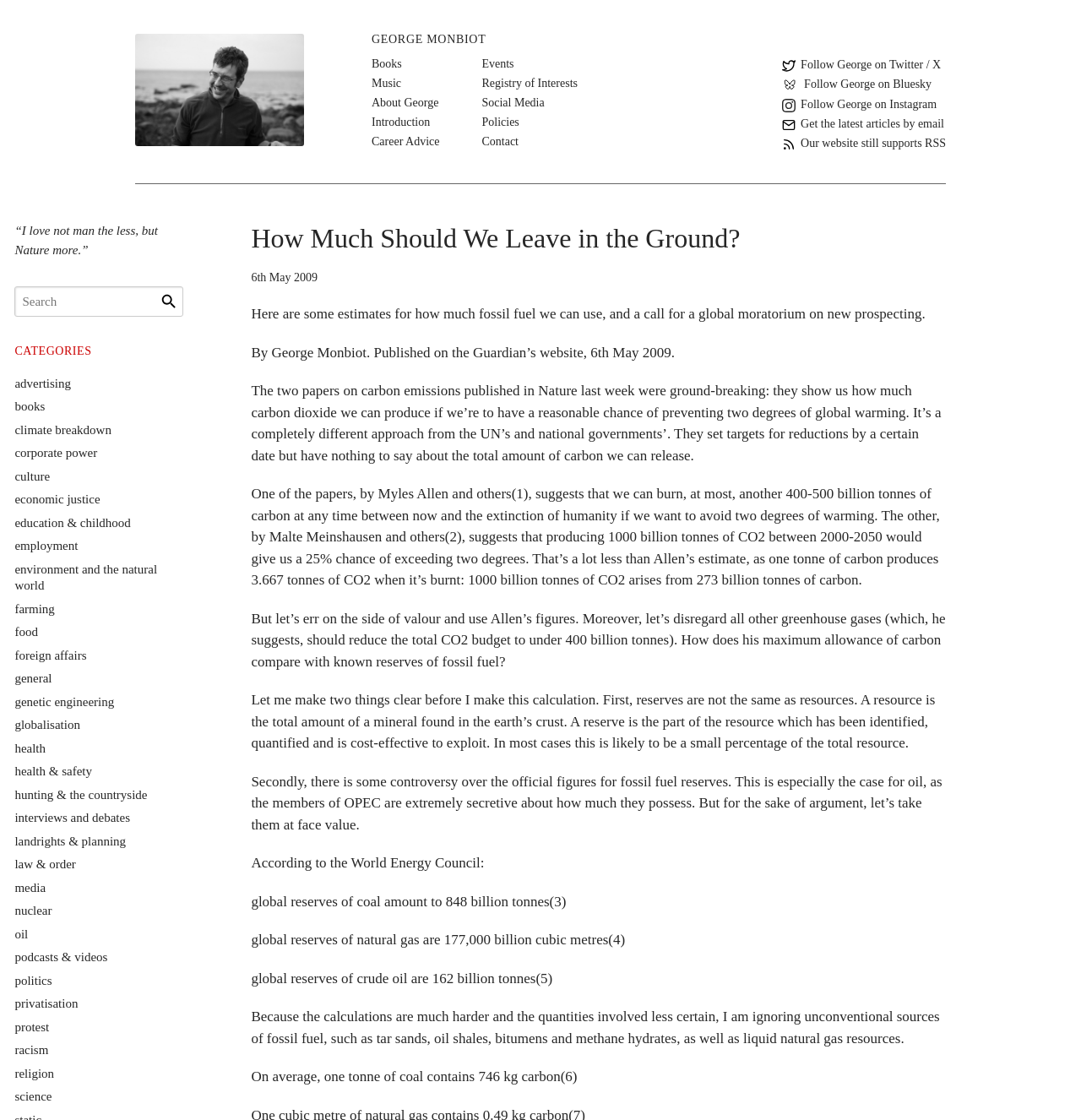Please determine the bounding box coordinates for the element that should be clicked to follow these instructions: "Read more about George Monbiot".

[0.125, 0.03, 0.281, 0.131]